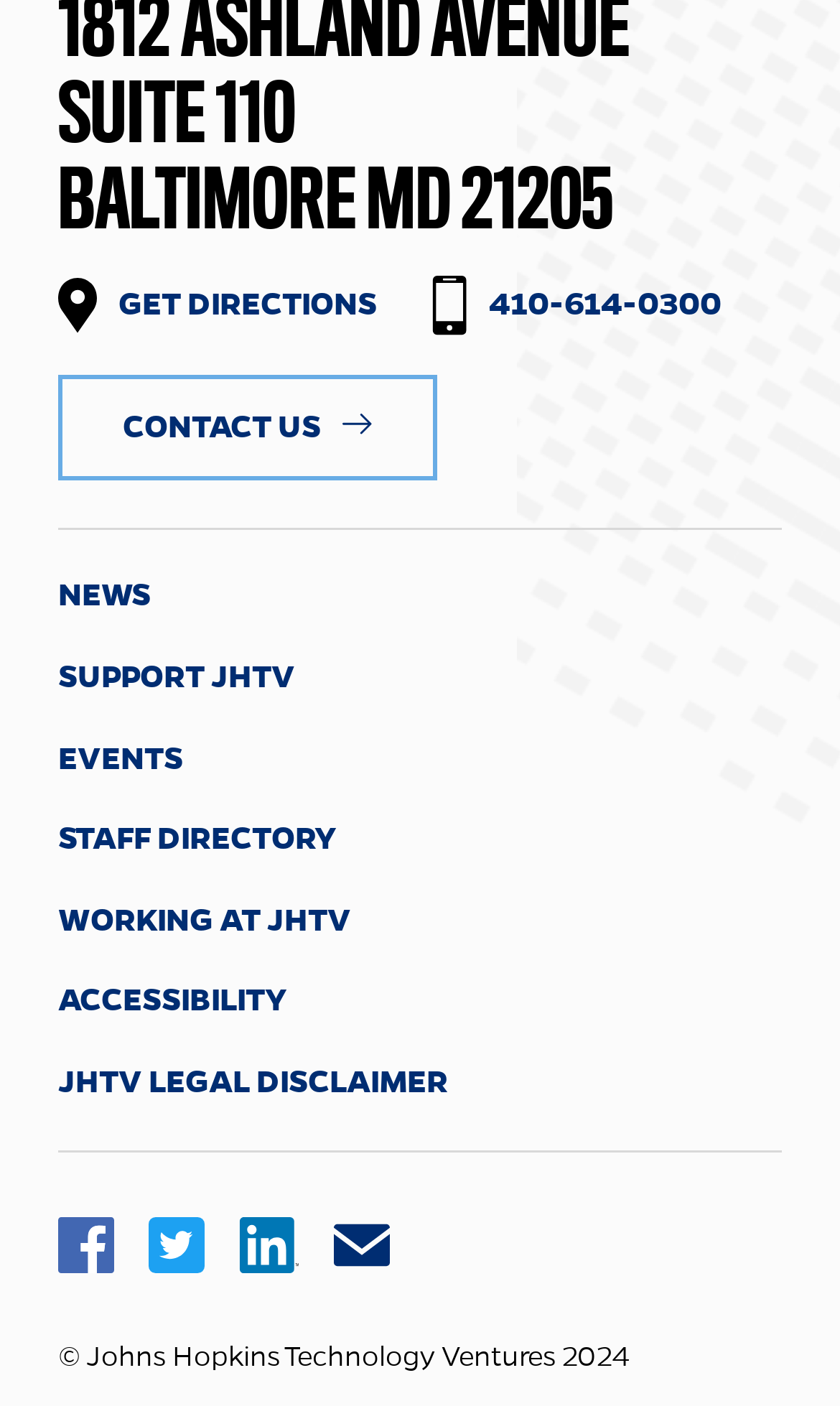Return the bounding box coordinates of the UI element that corresponds to this description: "Contact Us﻿". The coordinates must be given as four float numbers in the range of 0 and 1, [left, top, right, bottom].

[0.07, 0.266, 0.521, 0.342]